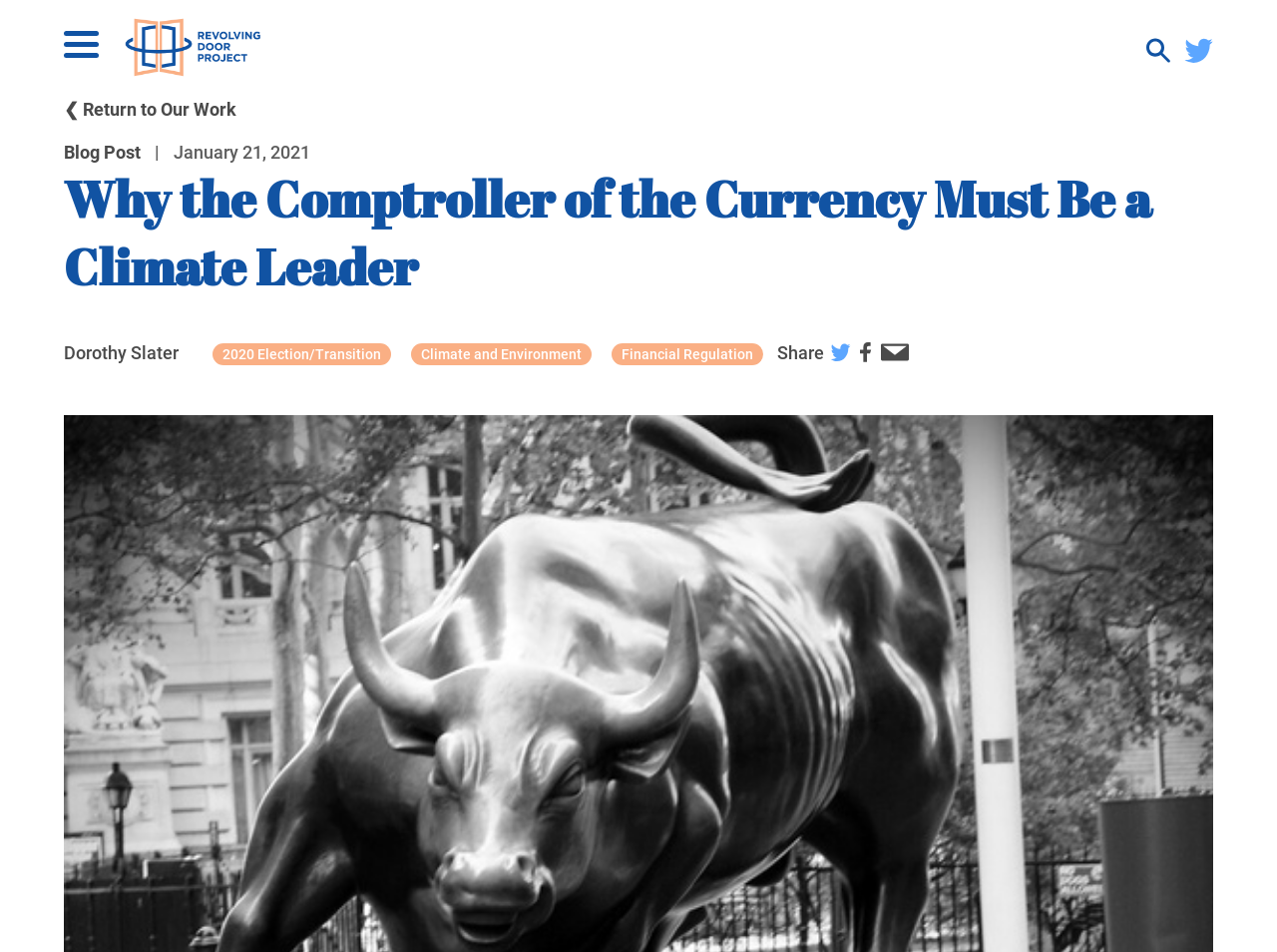What is the date of the blog post?
Please utilize the information in the image to give a detailed response to the question.

The date of the blog post can be found in the middle of the webpage, where it says 'January 21, 2021' in a static text element.